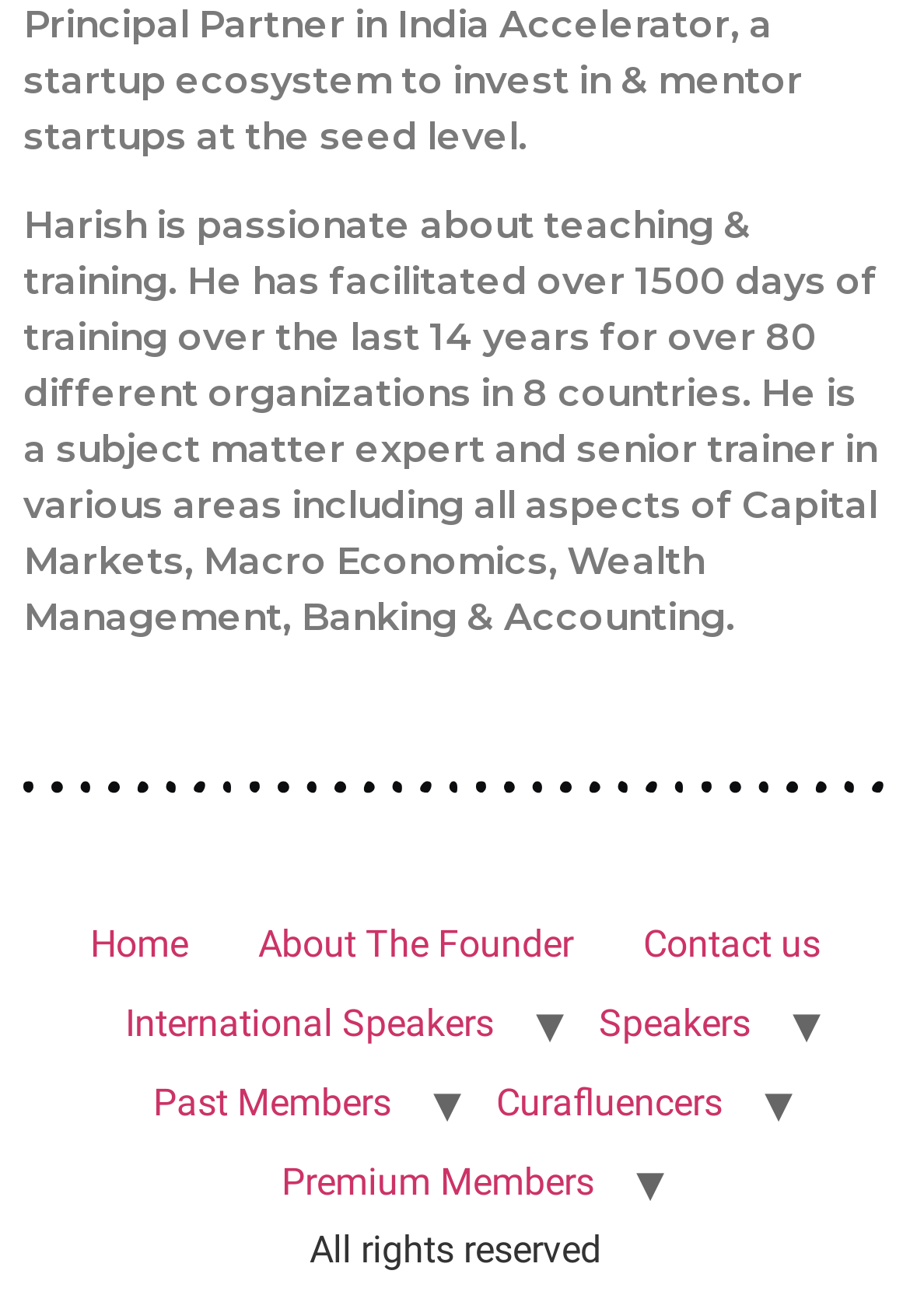Kindly respond to the following question with a single word or a brief phrase: 
How many countries has Harish trained in?

8